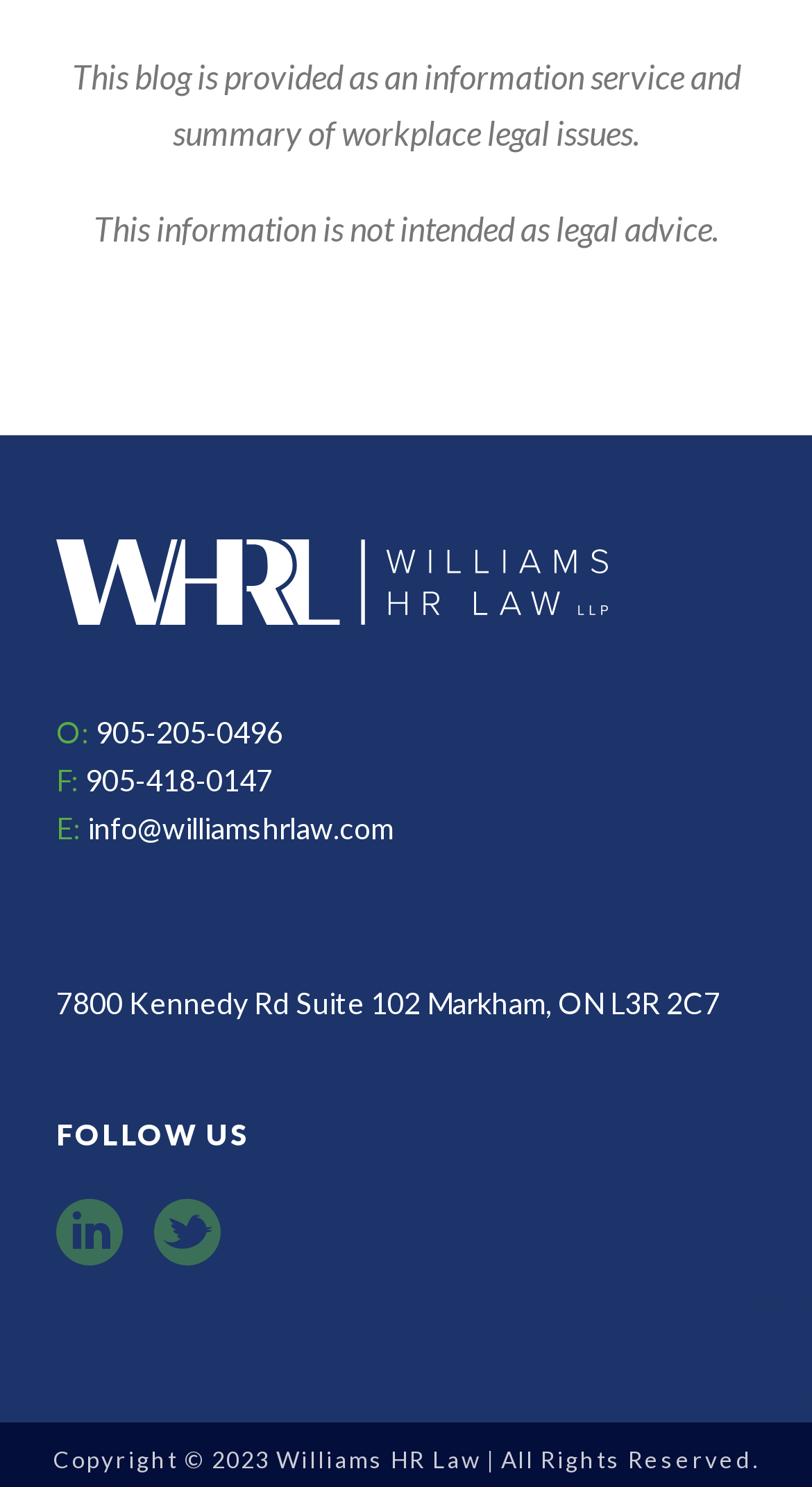How many social media links are there?
Please provide a single word or phrase based on the screenshot.

2